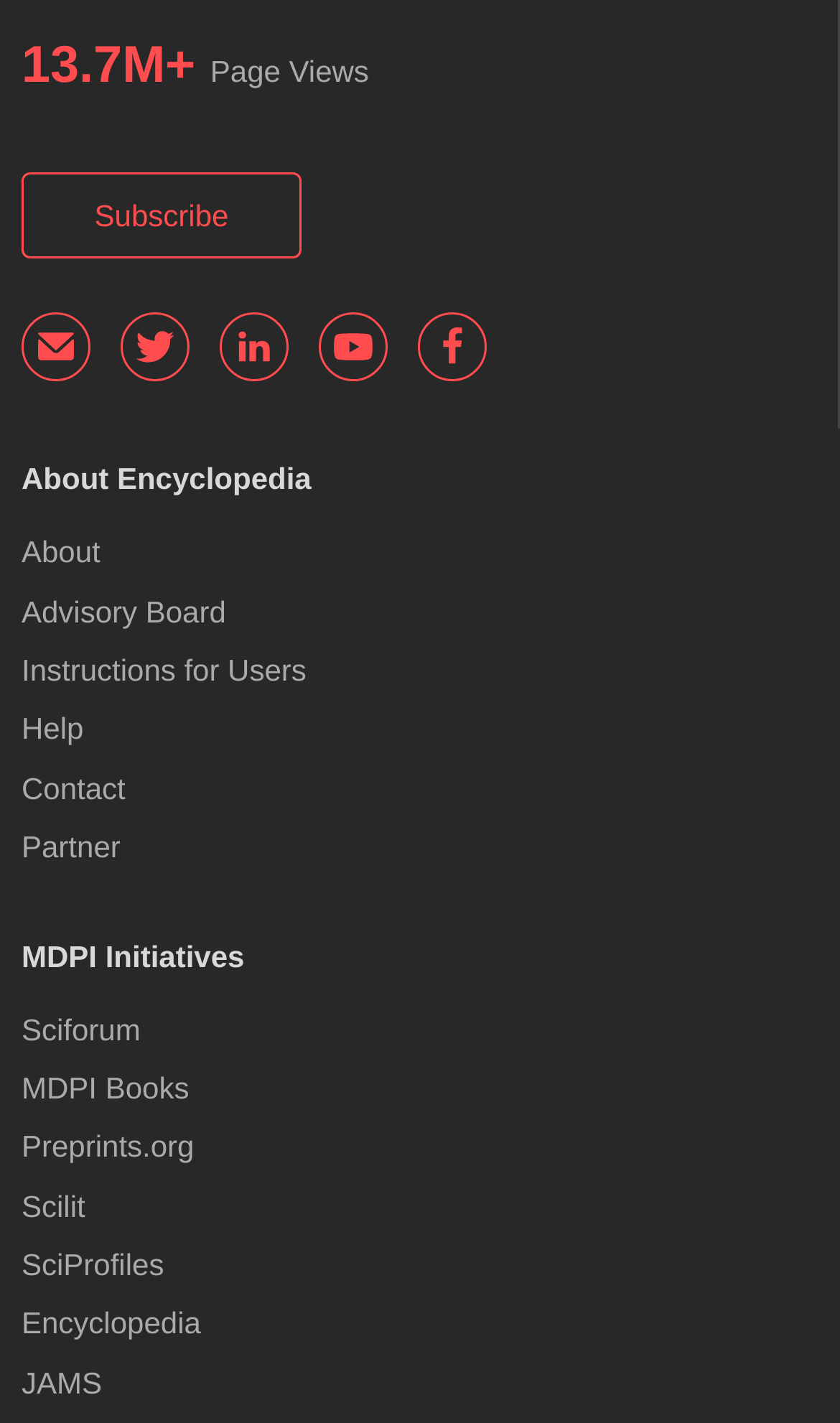Please give a succinct answer using a single word or phrase:
What is the topic of the 'About' page?

Encyclopedia